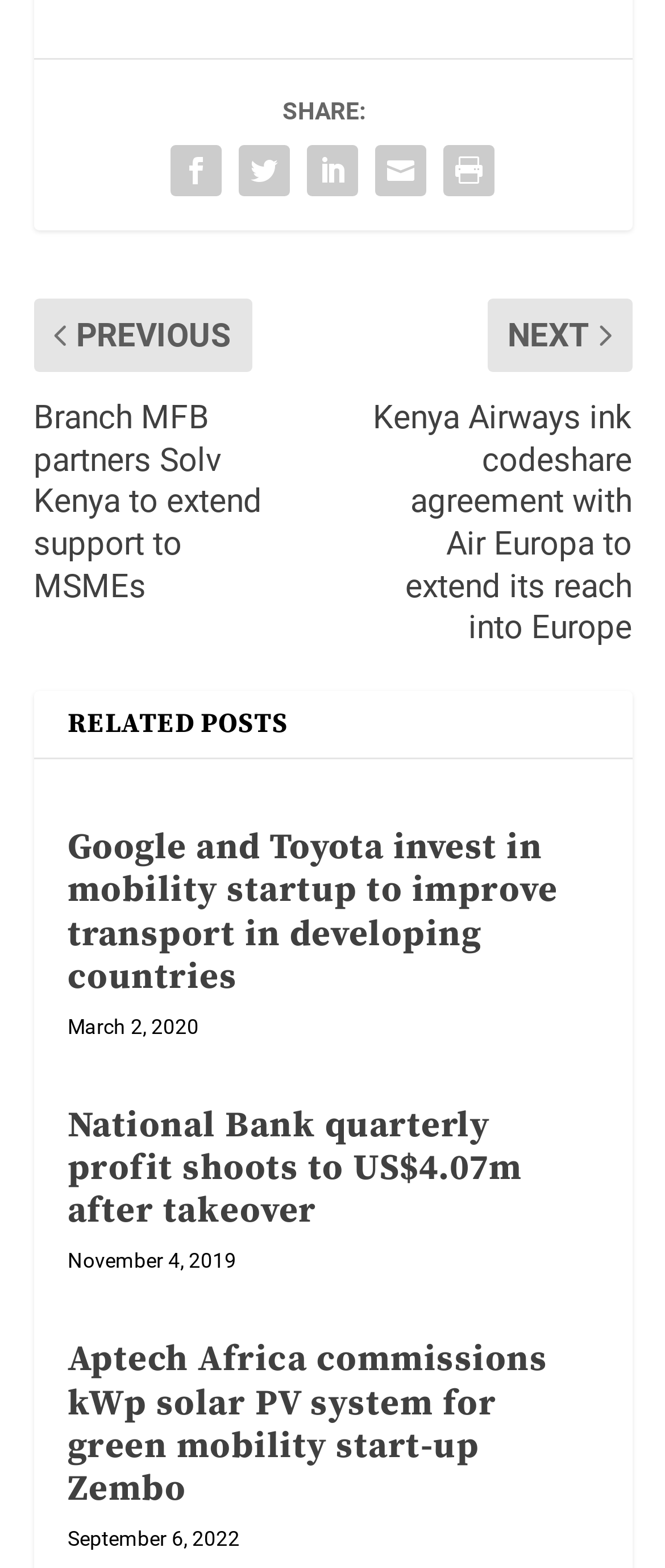Please find the bounding box coordinates for the clickable element needed to perform this instruction: "Check Aptech Africa commissions kWp solar PV system for green mobility start-up Zembo".

[0.101, 0.854, 0.823, 0.964]